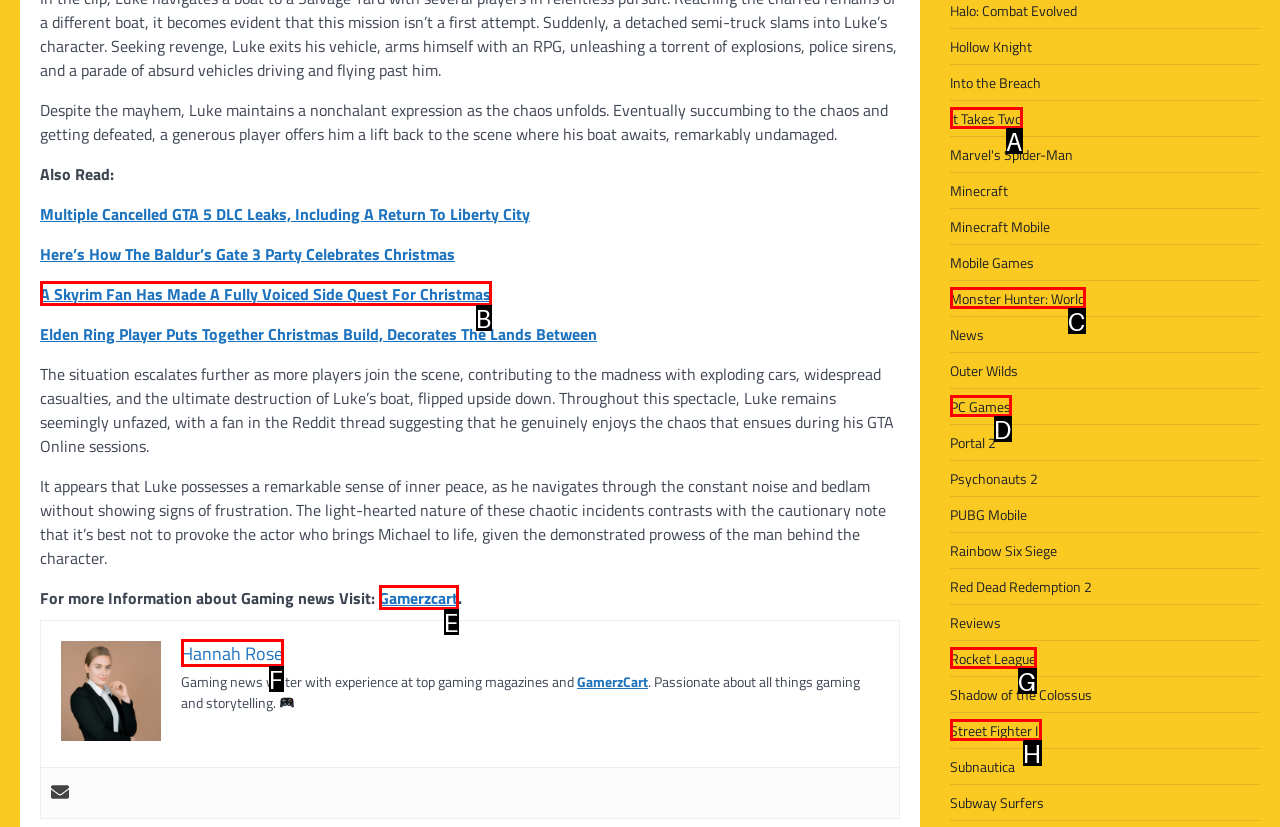Select the letter of the HTML element that best fits the description: Rocket League
Answer with the corresponding letter from the provided choices.

G